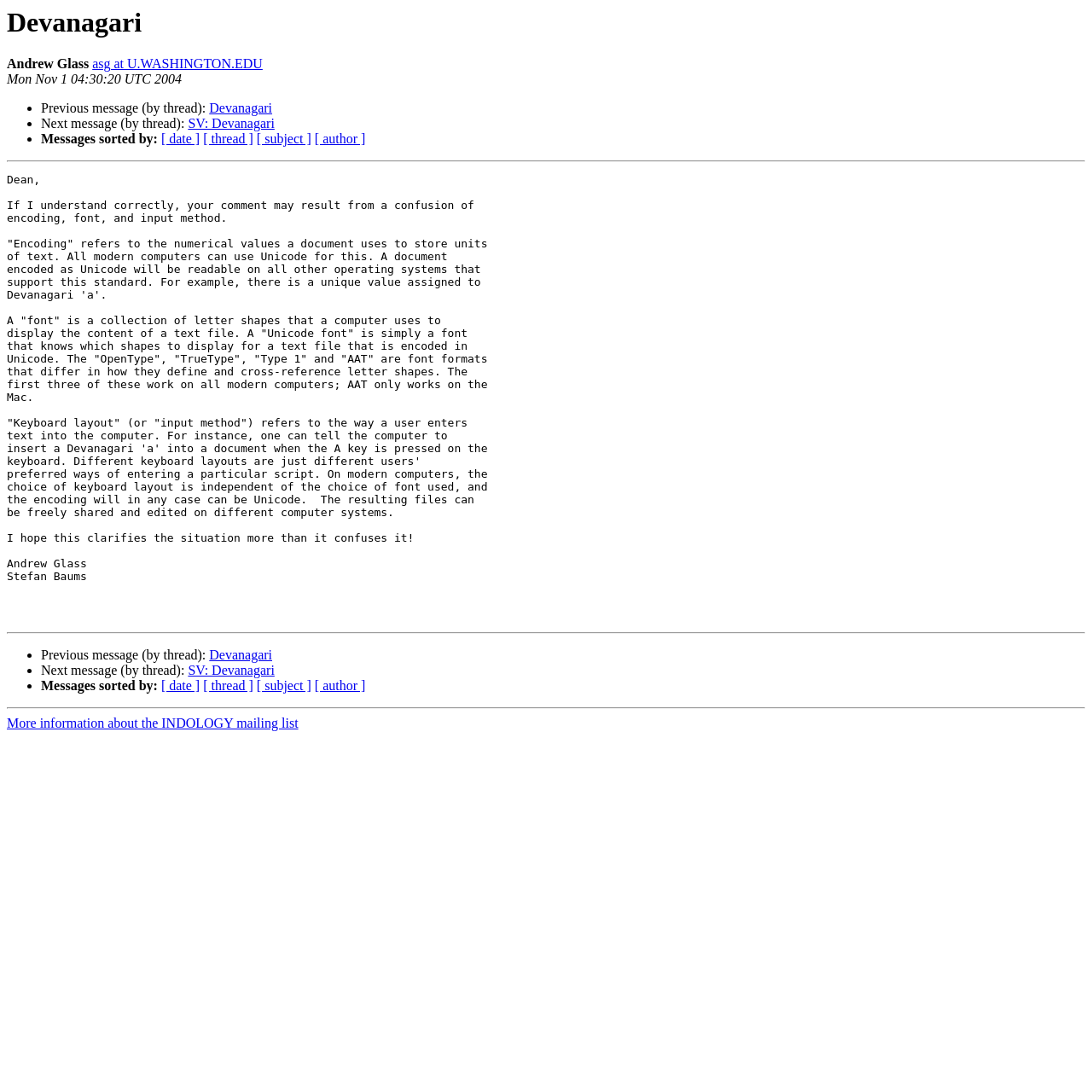With reference to the screenshot, provide a detailed response to the question below:
What is the author of the message?

The author of the message can be determined by looking at the StaticText element with the text 'Andrew Glass' which is located at the top of the page, indicating that it is the author of the message.